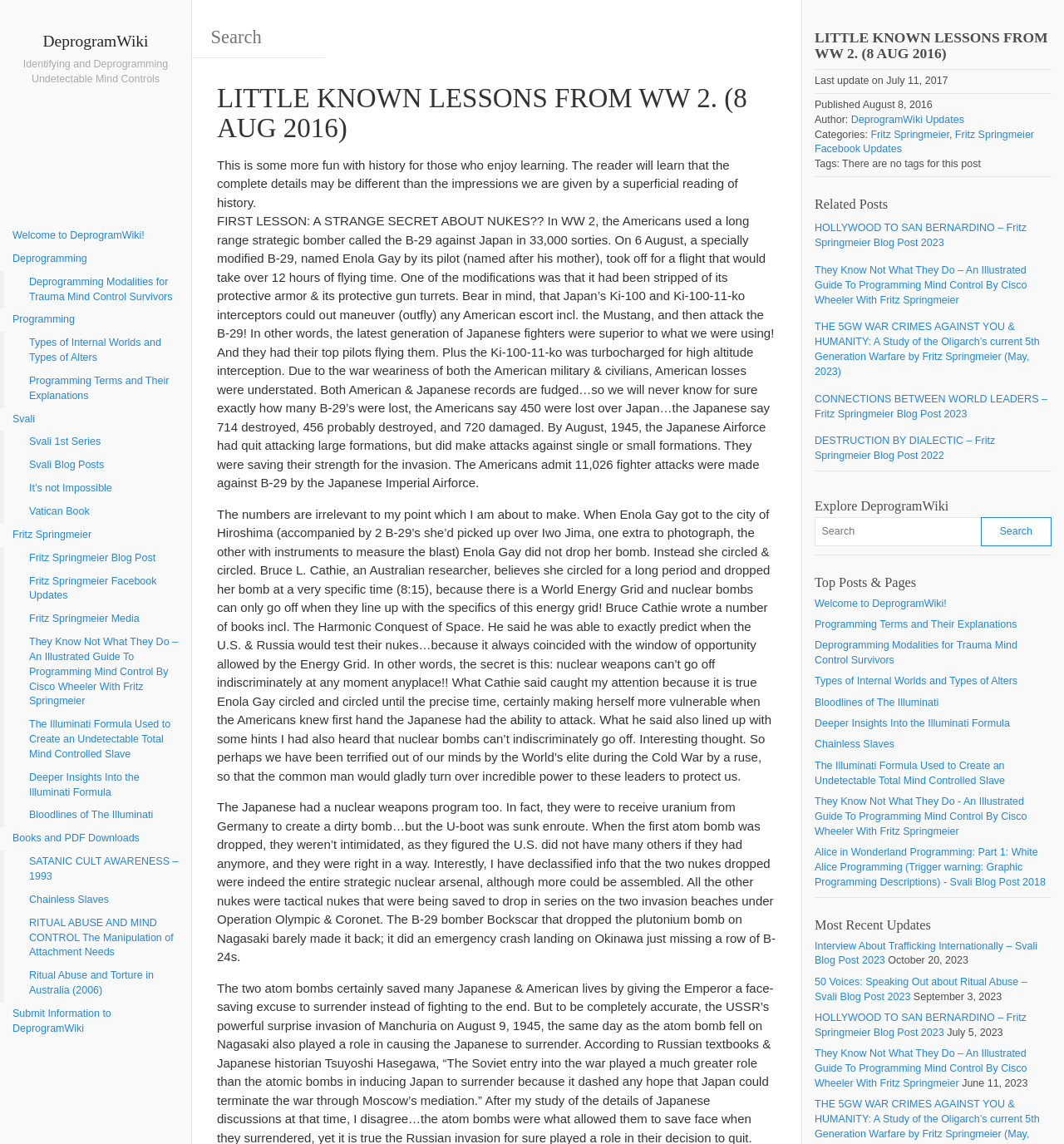Determine the bounding box coordinates of the clickable region to follow the instruction: "Visit the DeprogramWiki homepage".

[0.0, 0.196, 0.18, 0.216]